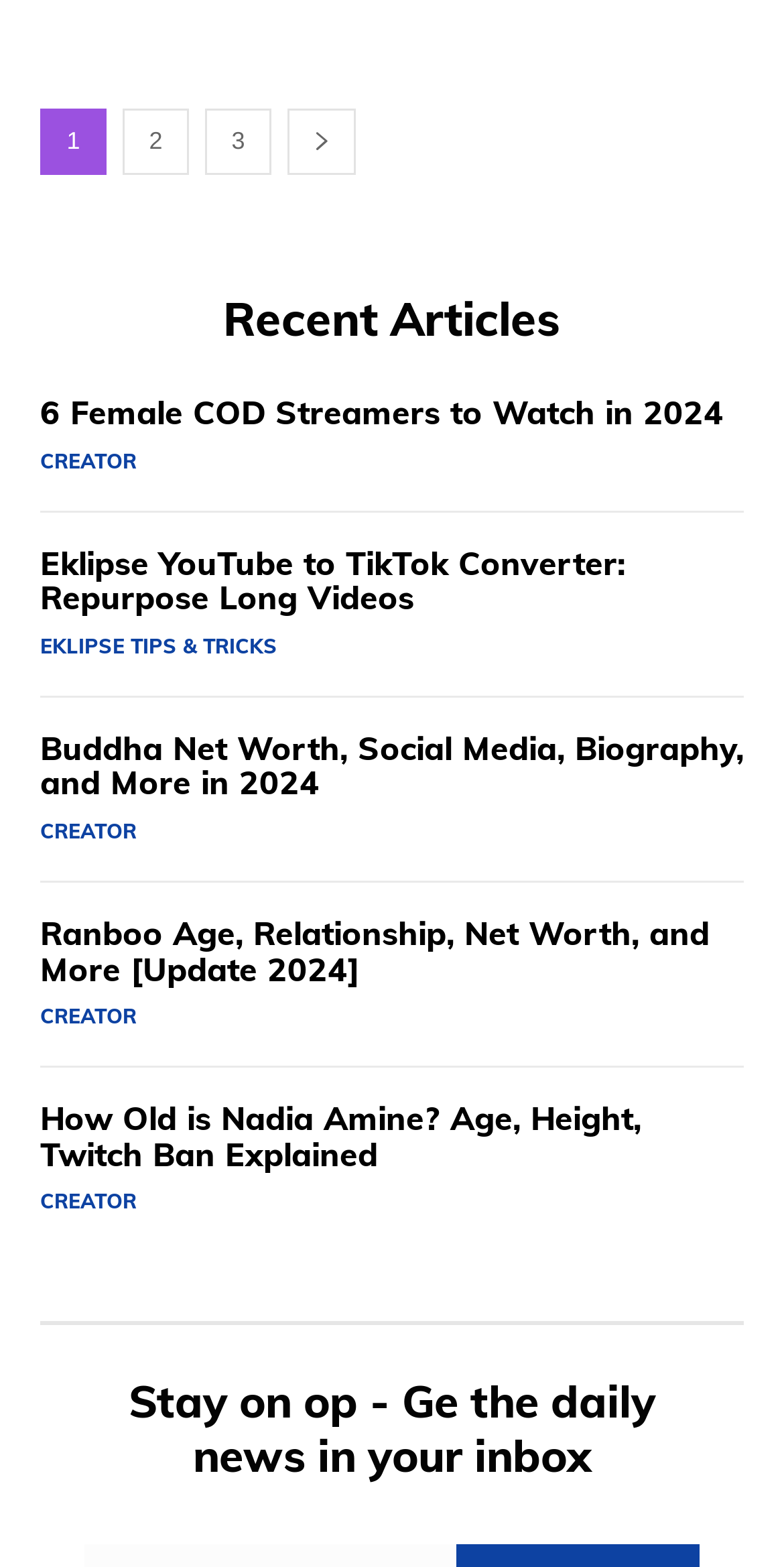What is the purpose of the 'CREATOR' links?
Using the visual information, reply with a single word or short phrase.

Author profiles